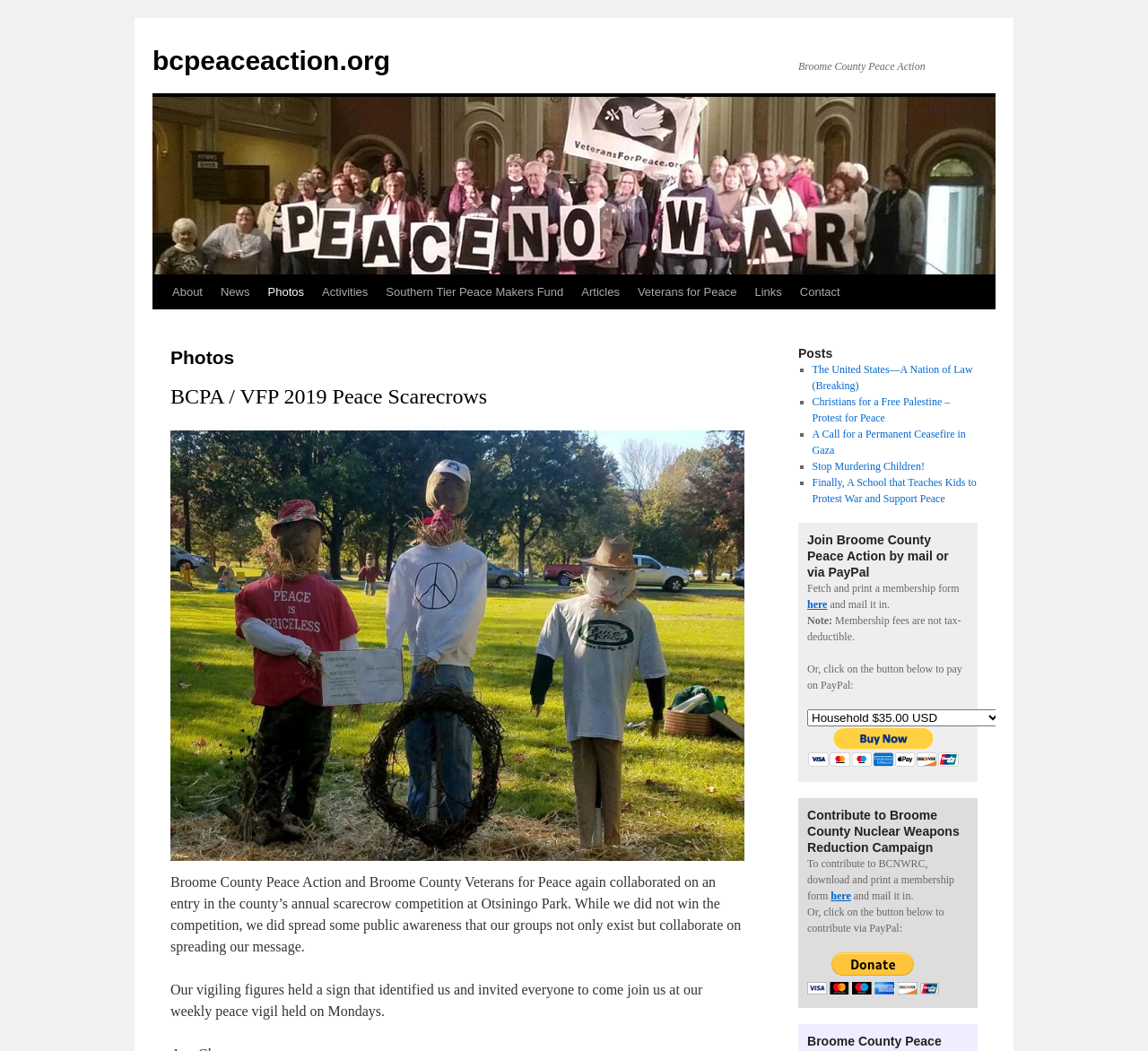Kindly provide the bounding box coordinates of the section you need to click on to fulfill the given instruction: "Click on the 'About' link".

[0.142, 0.262, 0.184, 0.294]